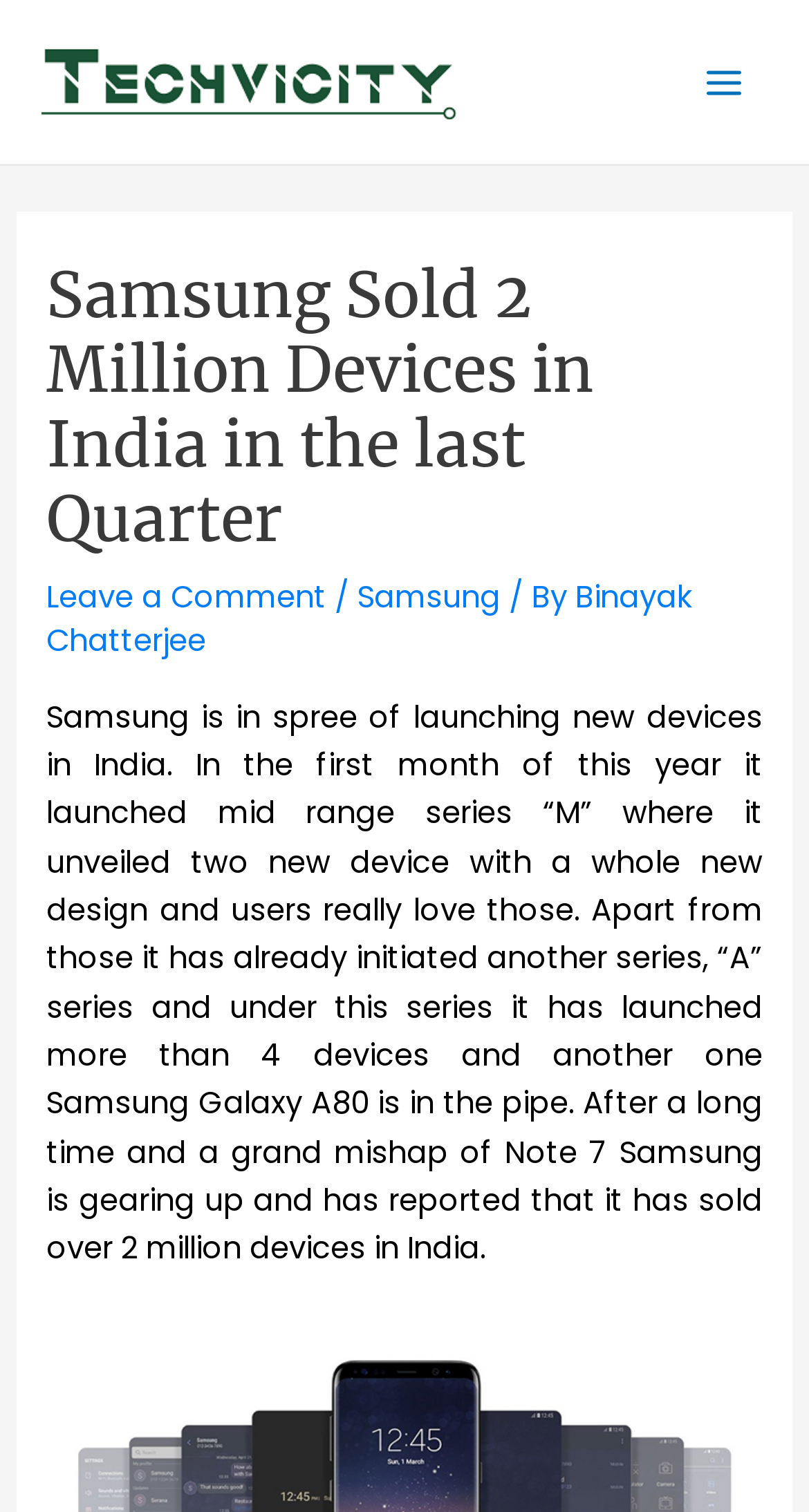What is the logo of the website?
Please provide a single word or phrase in response based on the screenshot.

TechVicity Logo